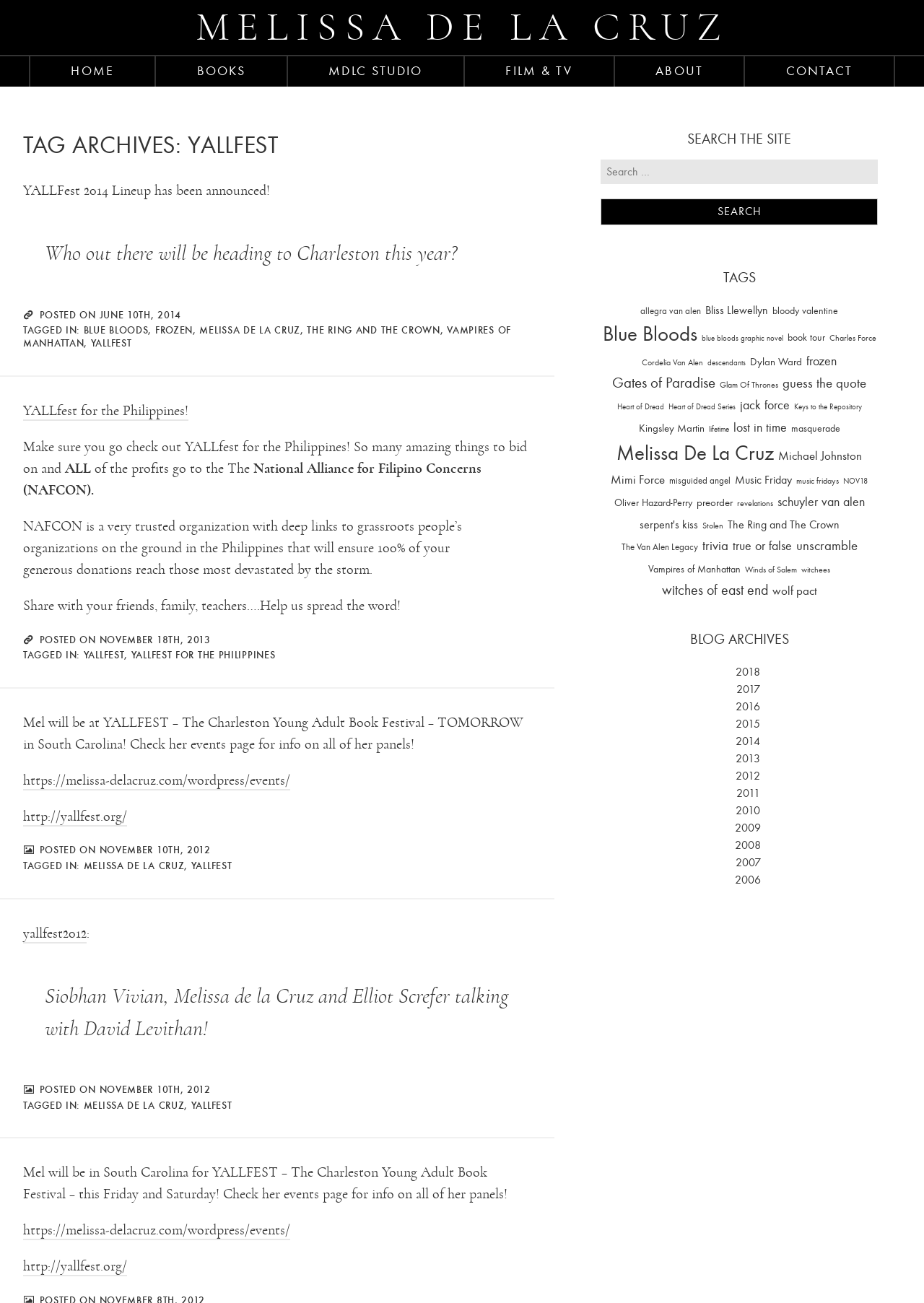Given the description NOV18, predict the bounding box coordinates of the UI element. Ensure the coordinates are in the format (top-left x, top-left y, bottom-right x, bottom-right y) and all values are between 0 and 1.

[0.912, 0.365, 0.939, 0.374]